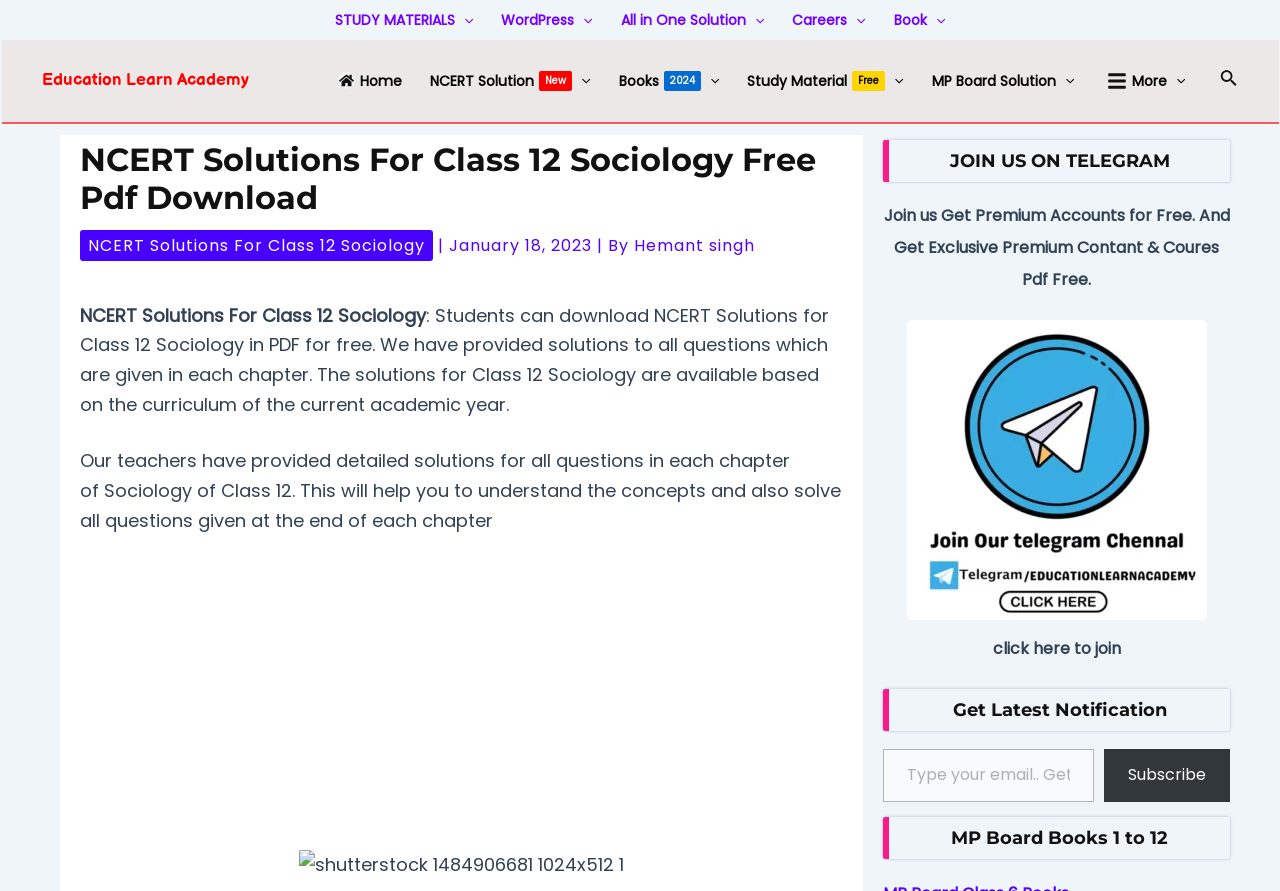Give a one-word or short-phrase answer to the following question: 
What is the name of the website?

Education Learn Academy